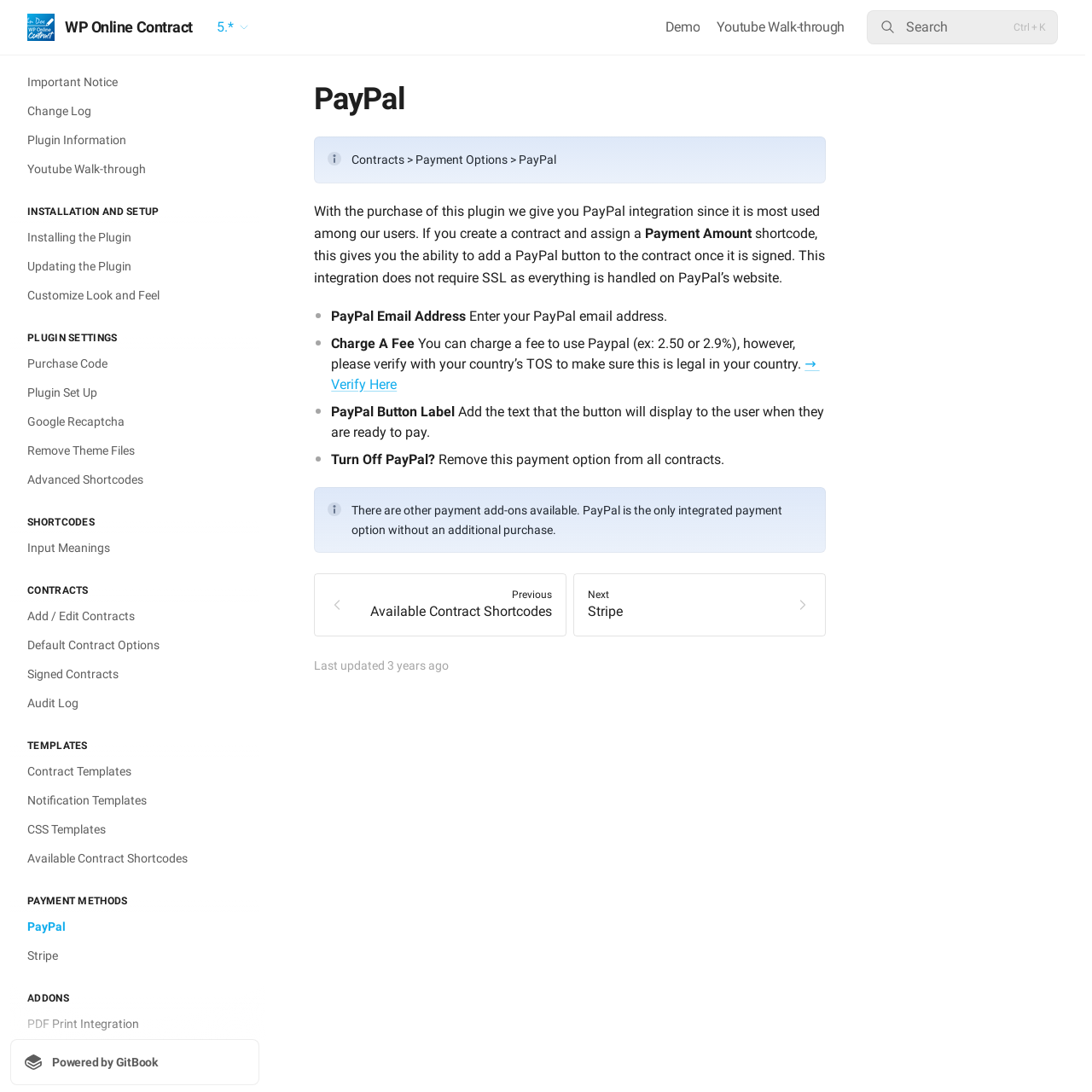Answer the question in one word or a short phrase:
How often is the plugin updated?

Unknown